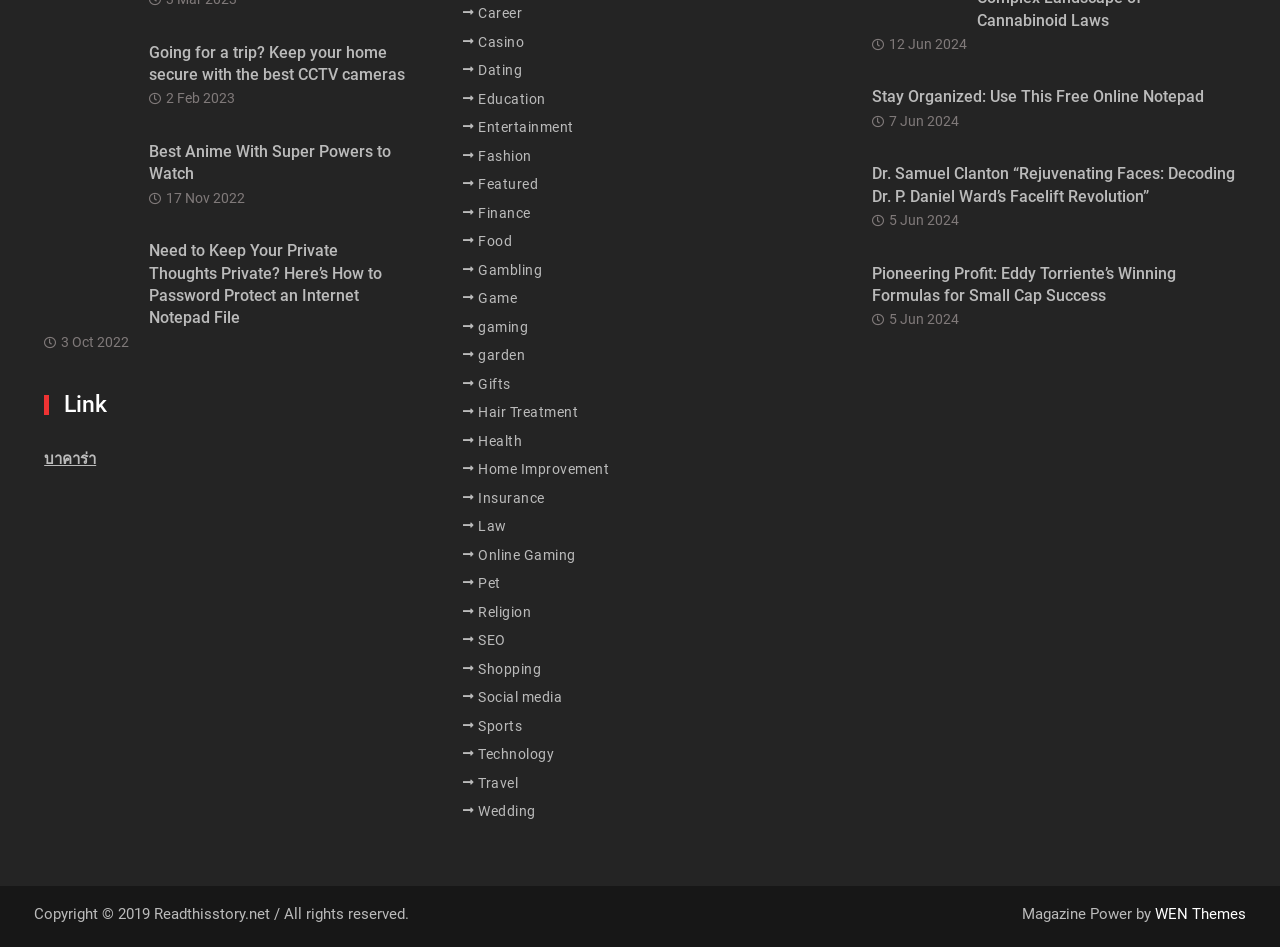Please find the bounding box coordinates of the section that needs to be clicked to achieve this instruction: "Visit 'Career'".

[0.373, 0.001, 0.408, 0.027]